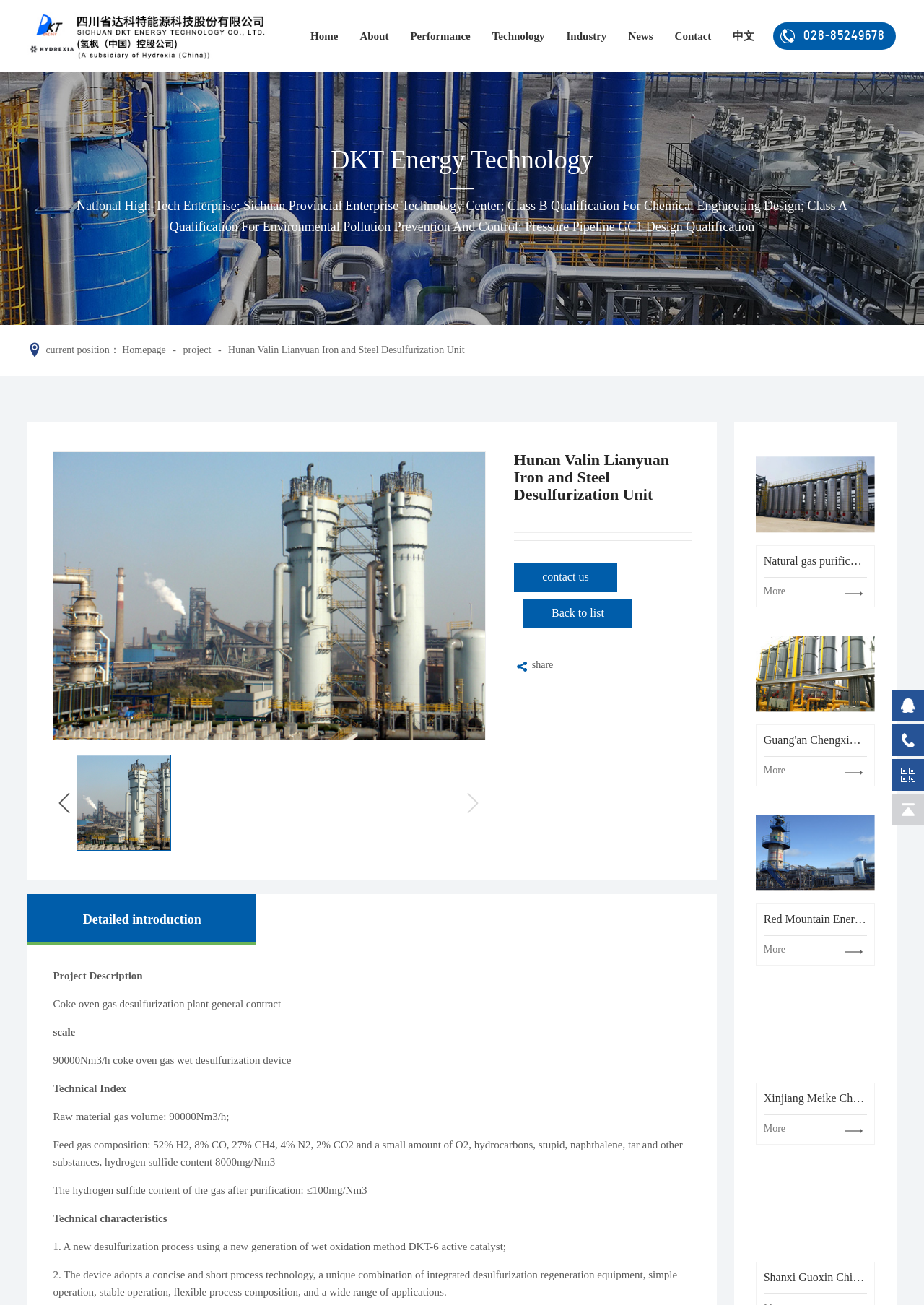Answer this question using a single word or a brief phrase:
How many projects are listed at the bottom?

4